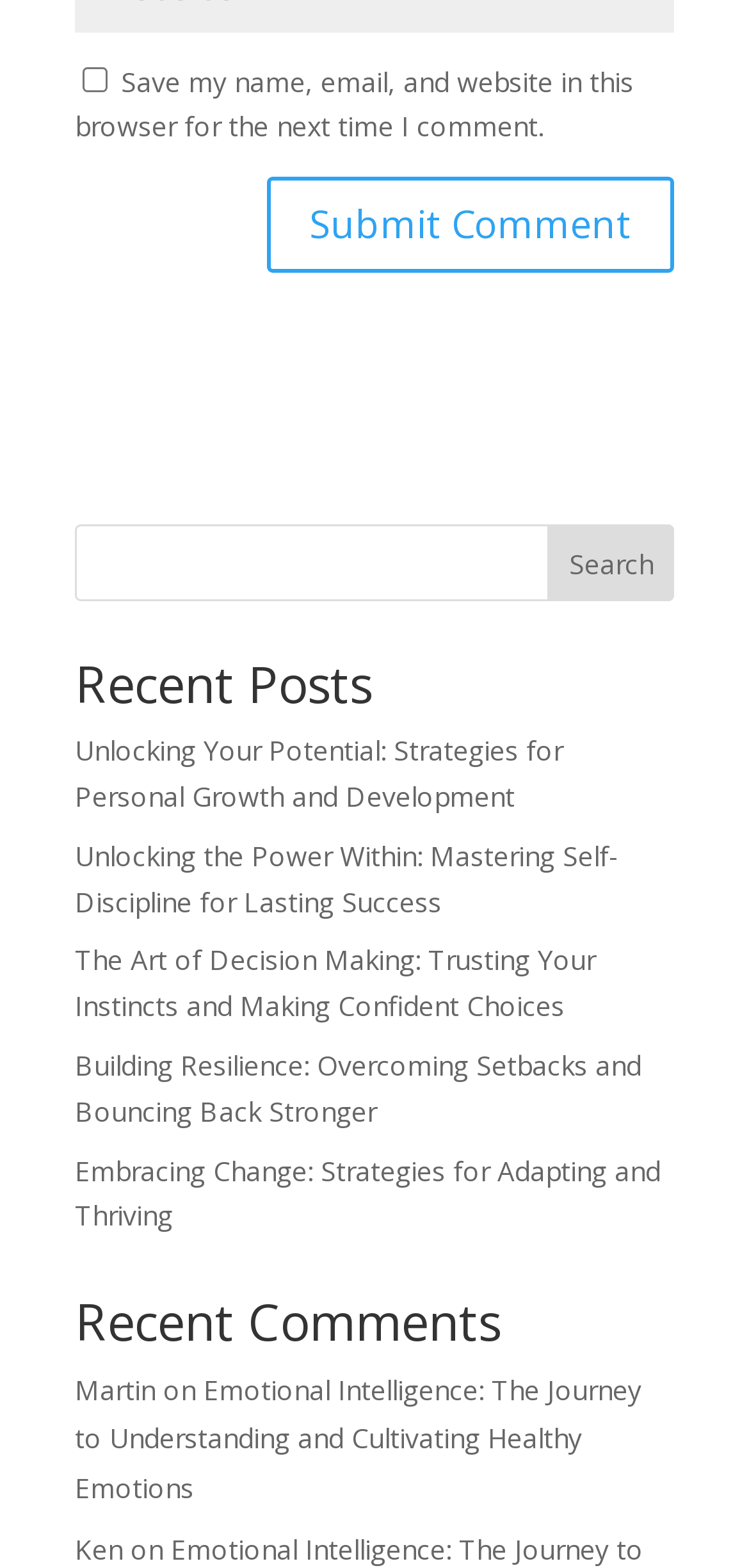Point out the bounding box coordinates of the section to click in order to follow this instruction: "Read 'Unlocking Your Potential: Strategies for Personal Growth and Development'".

[0.1, 0.467, 0.751, 0.519]